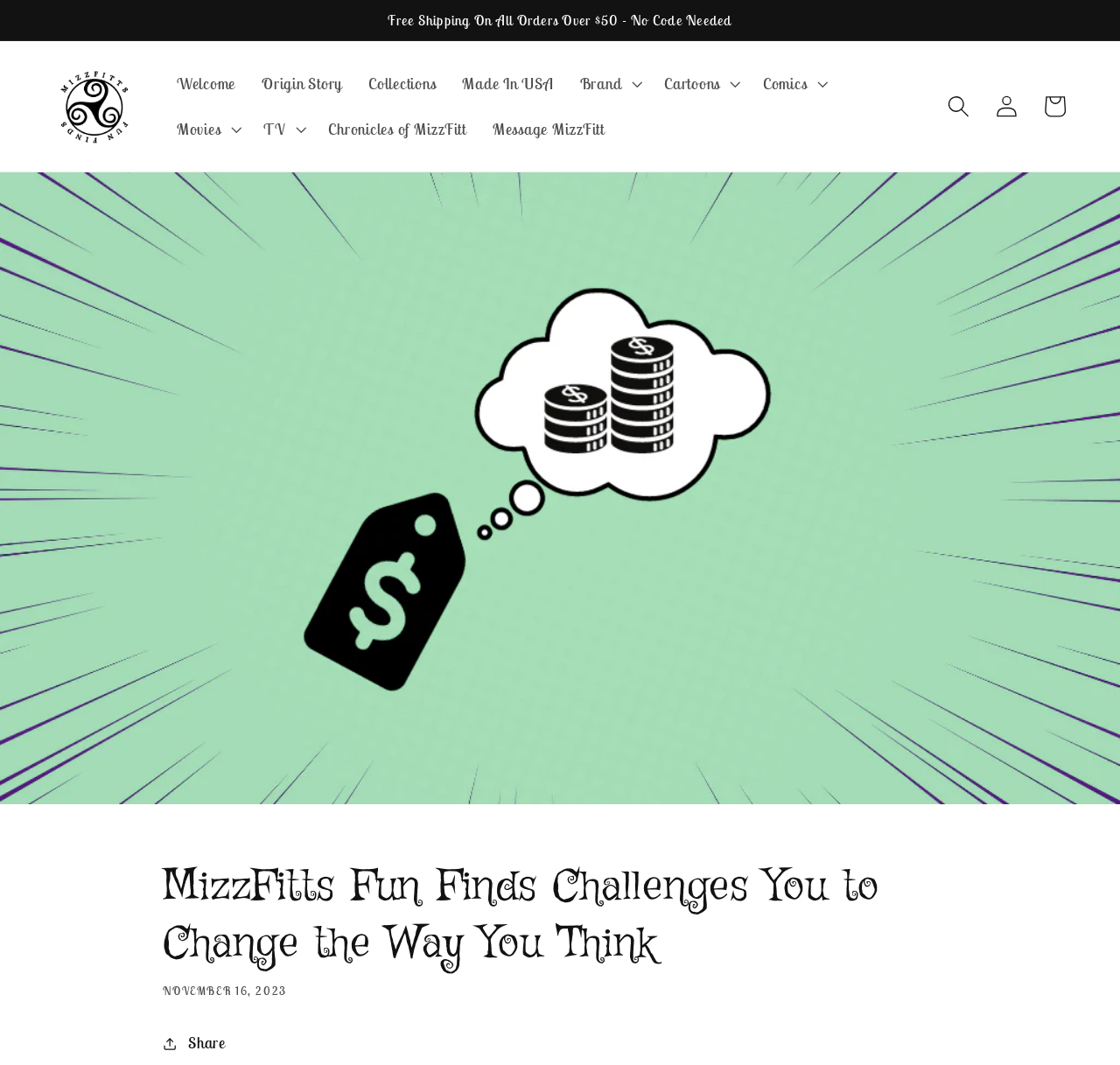Find the bounding box coordinates of the clickable area that will achieve the following instruction: "Log in to your account".

[0.877, 0.077, 0.92, 0.122]